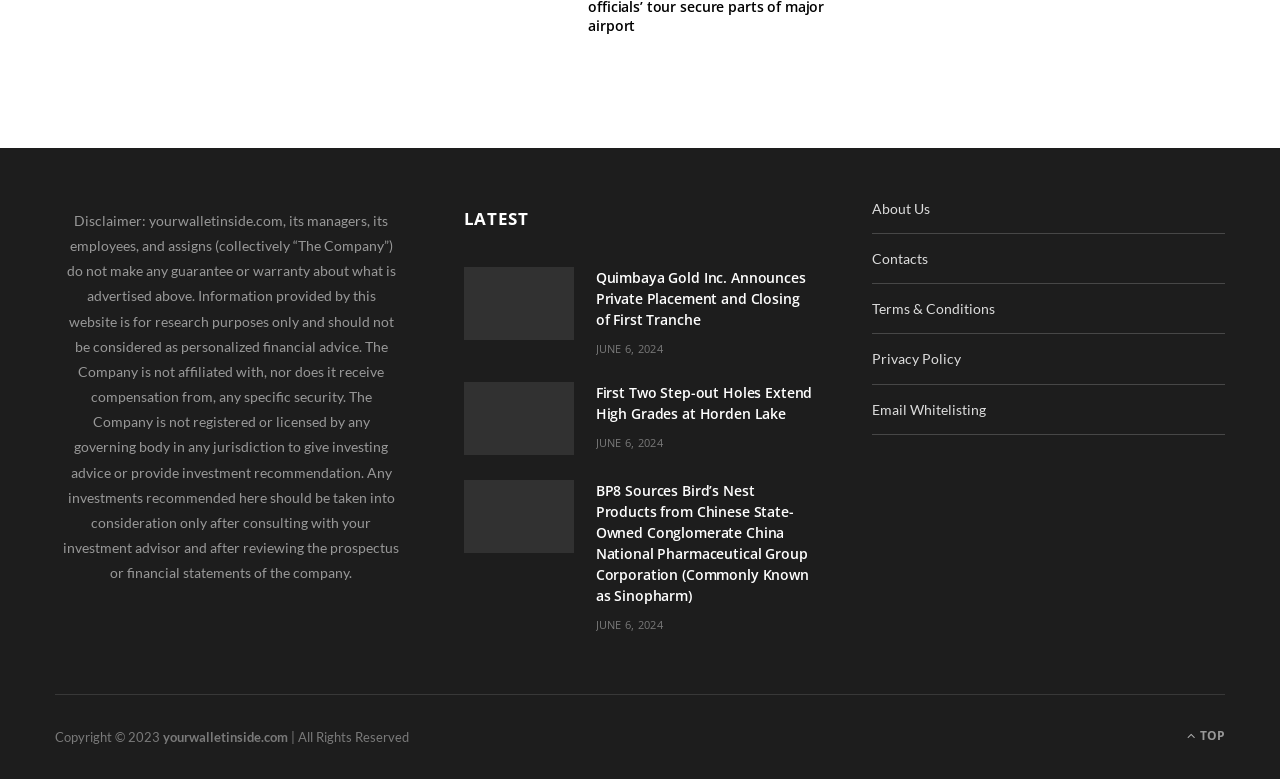Determine the bounding box coordinates of the clickable area required to perform the following instruction: "Scroll to top". The coordinates should be represented as four float numbers between 0 and 1: [left, top, right, bottom].

[0.927, 0.93, 0.957, 0.959]